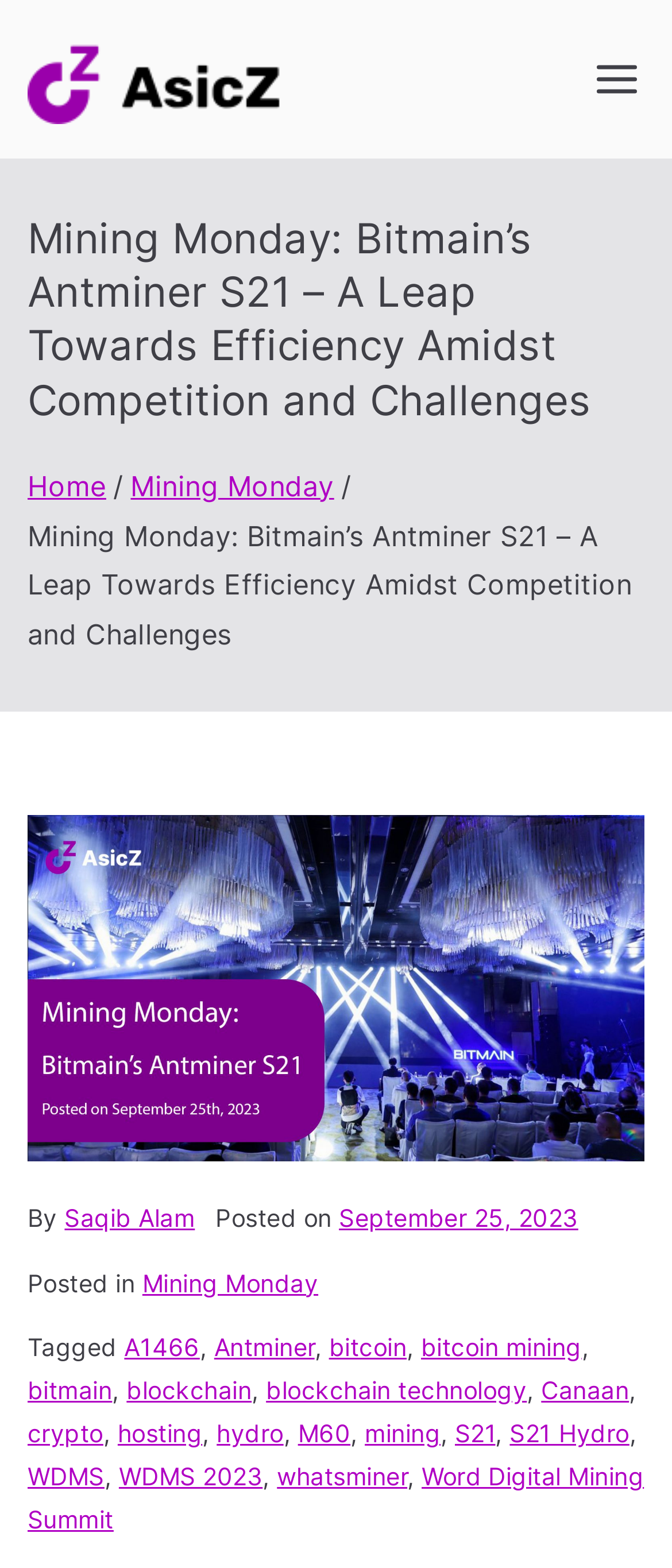Pinpoint the bounding box coordinates of the clickable area needed to execute the instruction: "Read the article by Saqib Alam". The coordinates should be specified as four float numbers between 0 and 1, i.e., [left, top, right, bottom].

[0.096, 0.767, 0.29, 0.786]